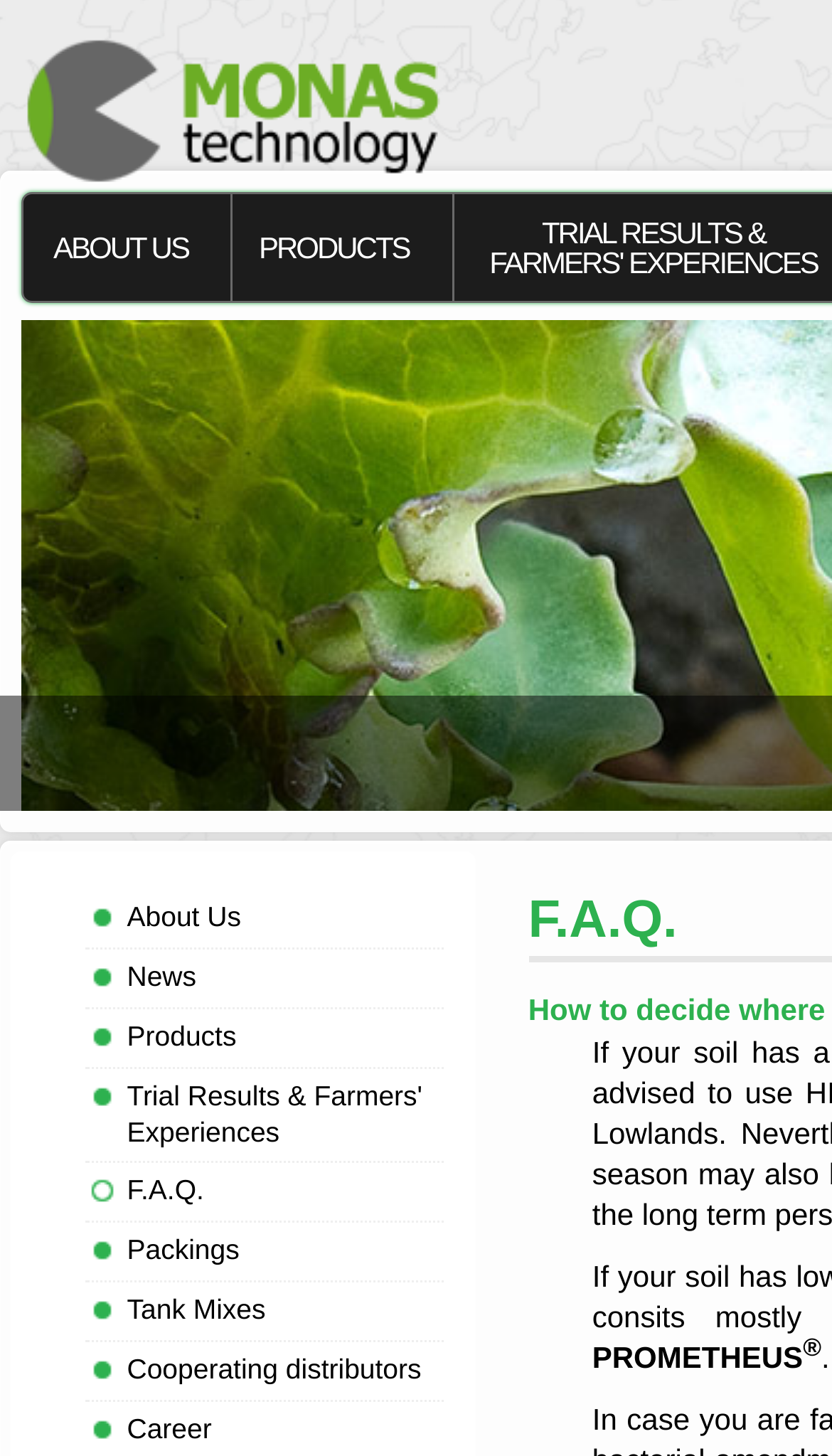Please determine the bounding box coordinates for the UI element described as: "Products".

[0.153, 0.7, 0.284, 0.722]